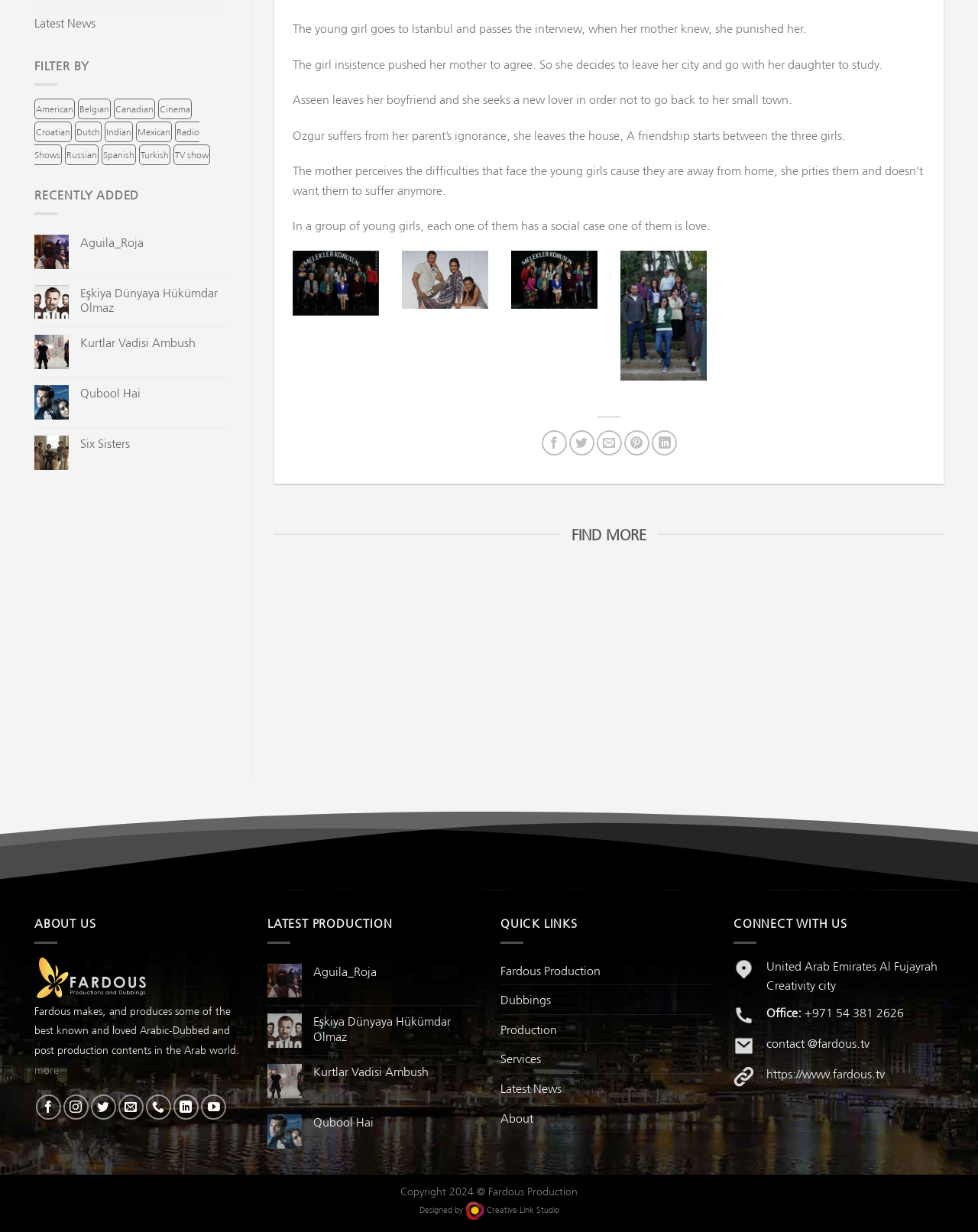Given the webpage screenshot, identify the bounding box of the UI element that matches this description: "Qubool Hai".

[0.082, 0.313, 0.232, 0.325]